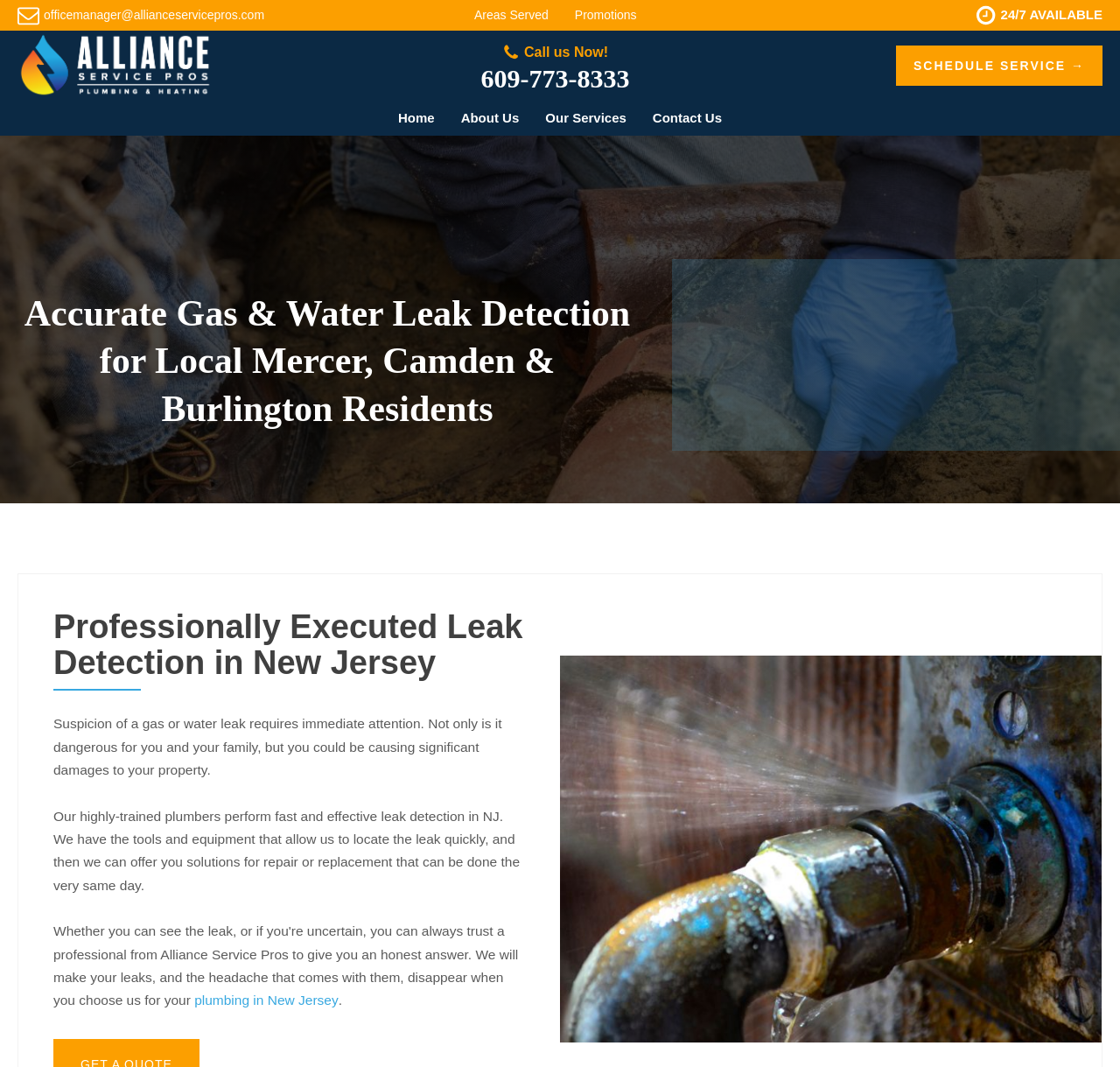Please provide a one-word or short phrase answer to the question:
What is the purpose of the company's service?

leak detection